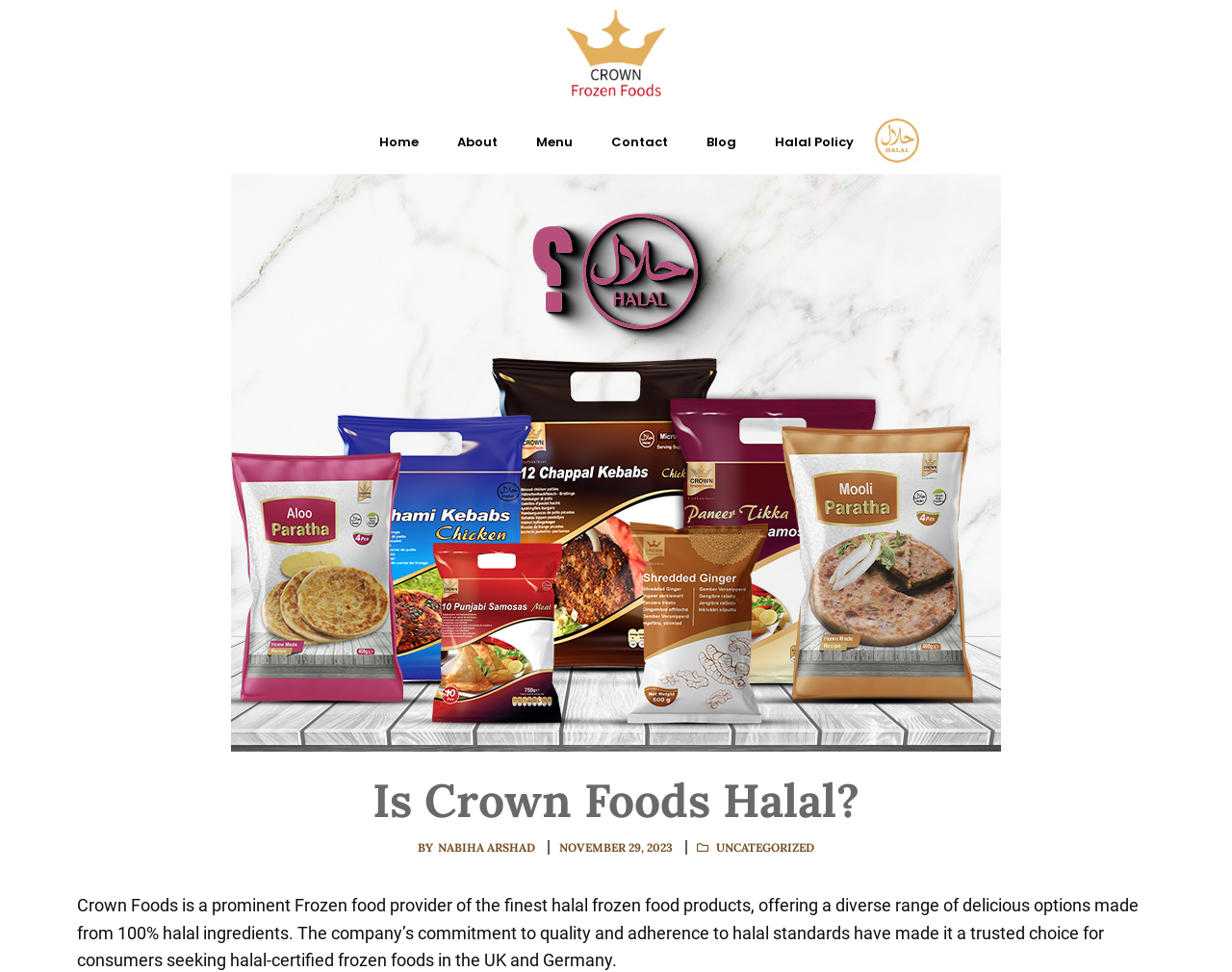Provide a single word or phrase answer to the question: 
Who is the author of the article?

BYNABIHA ARSHAD